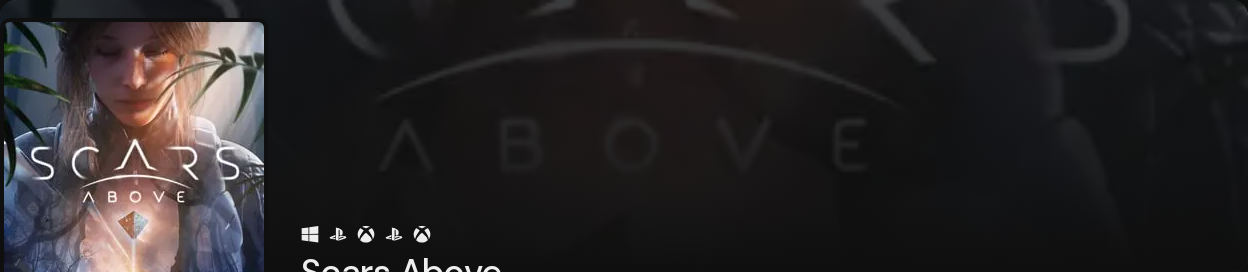Give a detailed account of the contents of the image.

The image prominently features the title "Scars Above" displayed over a mystical background that suggests a blend of adventure and intrigue. An ethereal character, possibly a protagonist, is partially visible, surrounded by lush vegetation. The design hints at a sci-fi or fantasy theme, with elements that evoke curiosity about the game’s universe. The title is artistically rendered, drawing attention to the game's essence. Accompanying icons for various gaming platforms like PlayStation and Xbox suggest its availability across multiple systems, inviting gamers to explore the captivating world of "Scars Above."